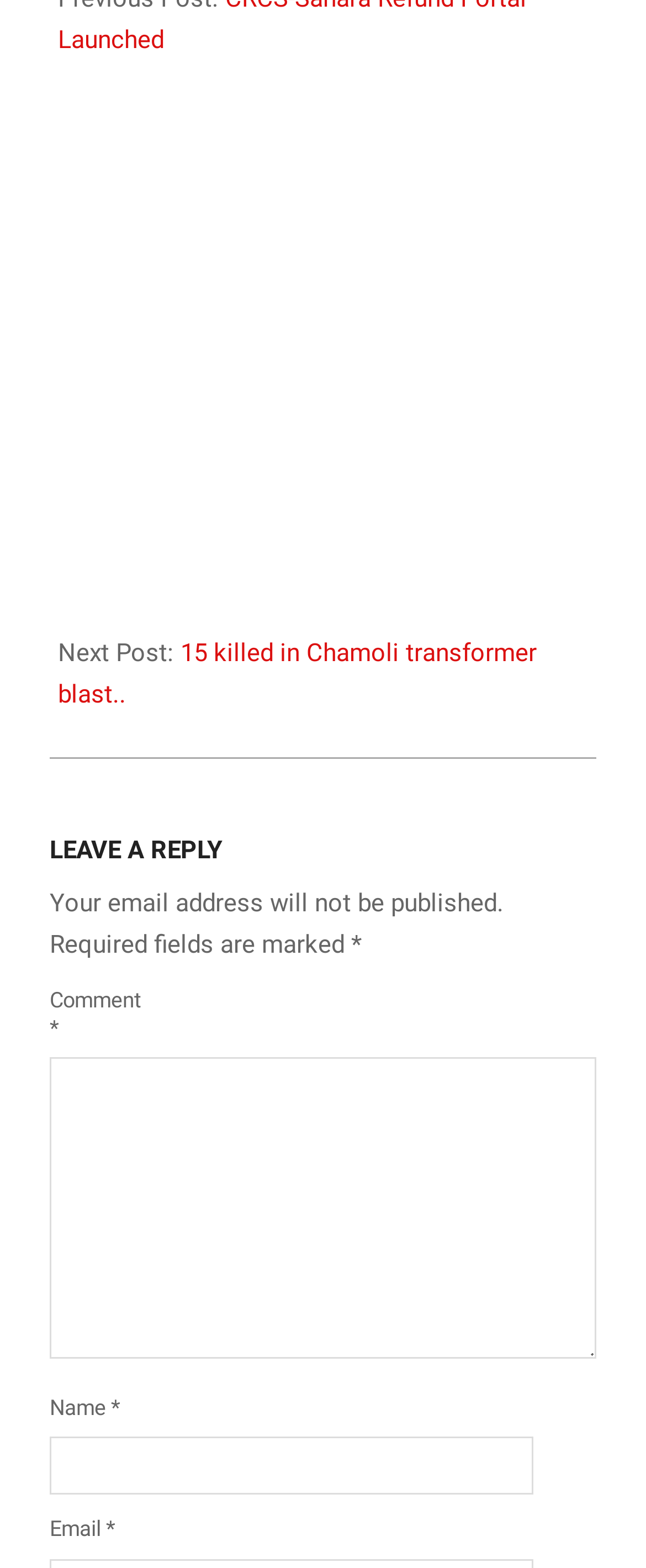Provide a brief response to the question below using one word or phrase:
What is the purpose of the 'Comment' field?

To leave a reply